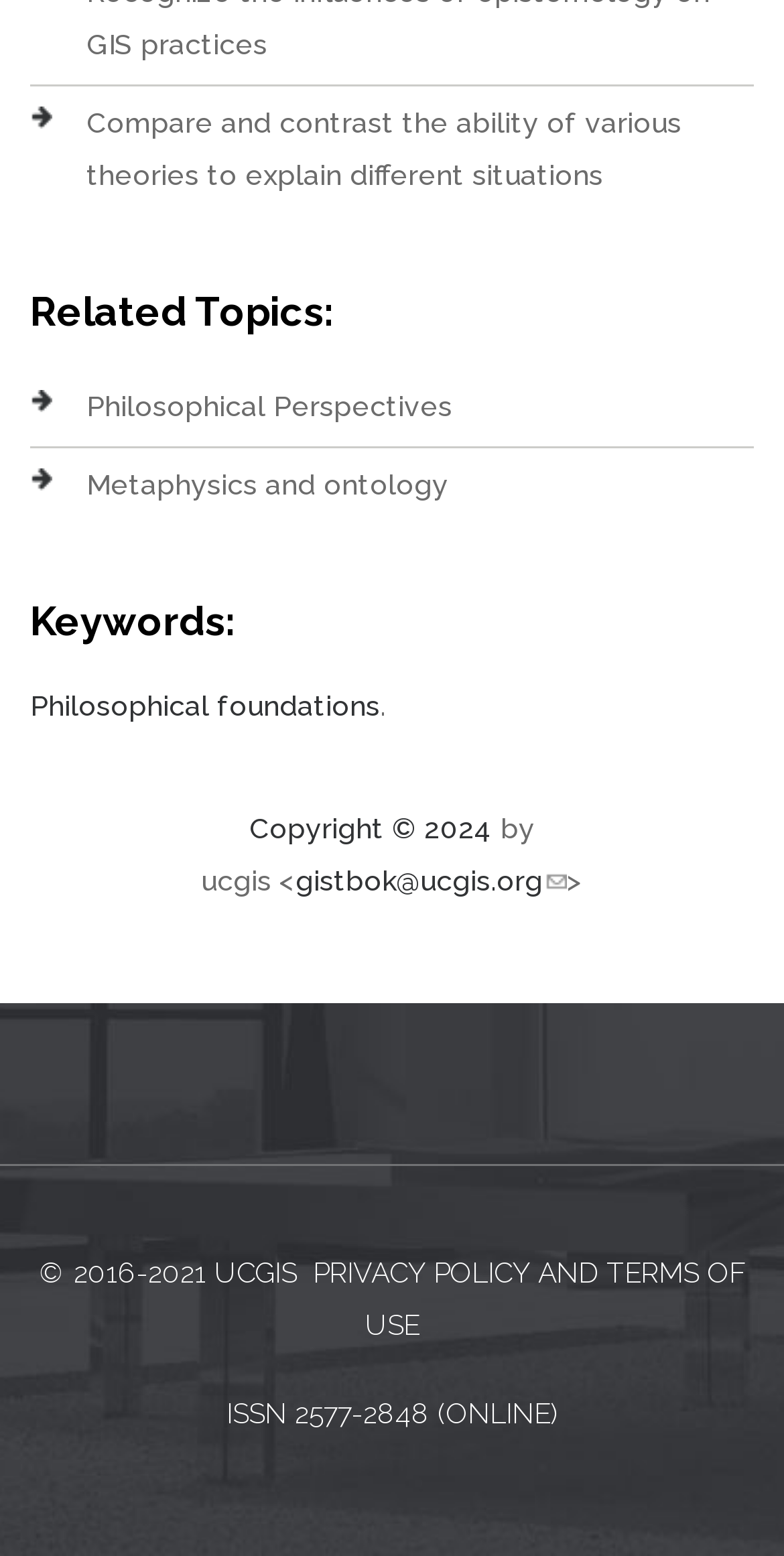How many related topics are listed?
Look at the image and respond with a one-word or short-phrase answer.

Three